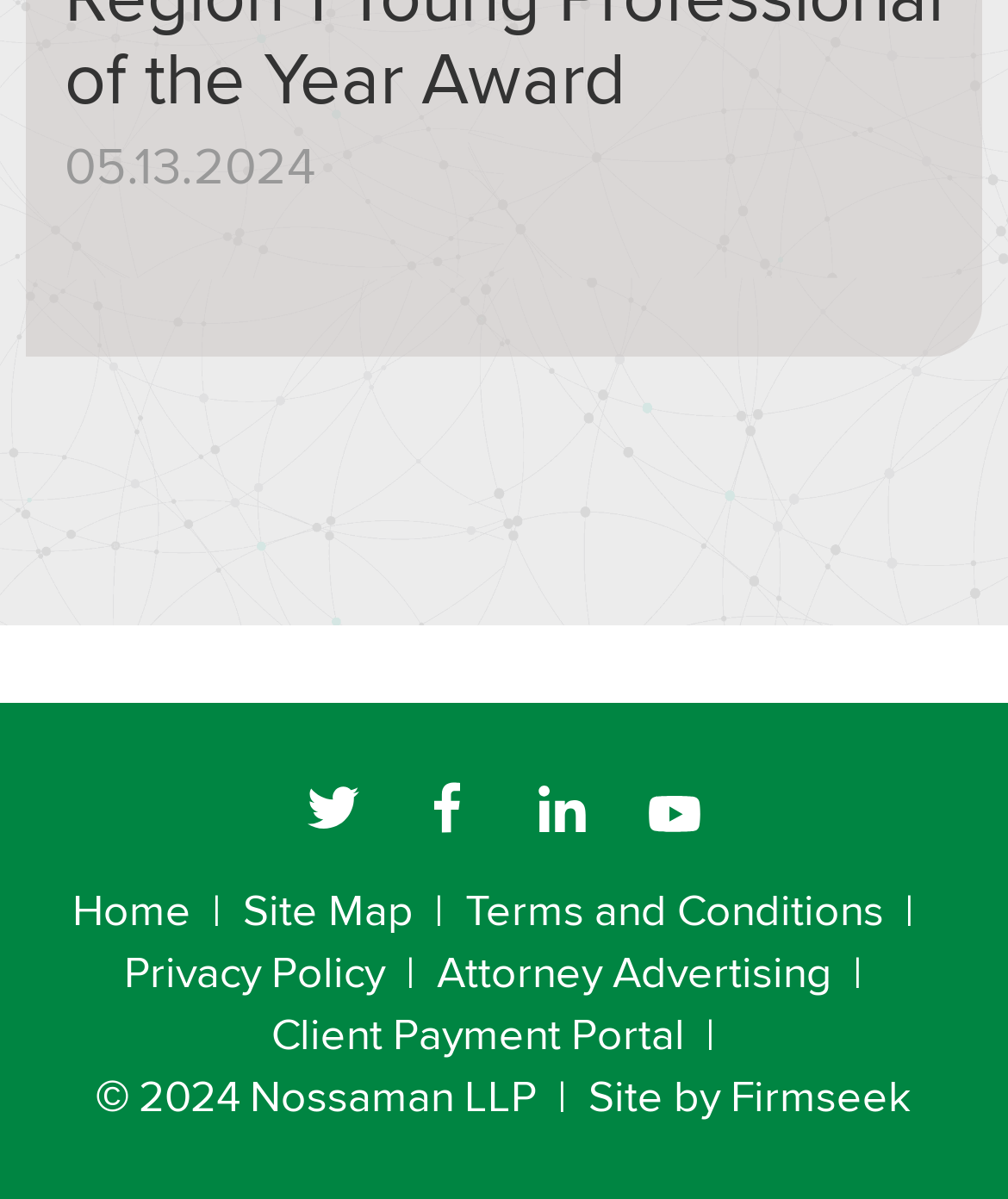Predict the bounding box coordinates of the area that should be clicked to accomplish the following instruction: "access Client Payment Portal". The bounding box coordinates should consist of four float numbers between 0 and 1, i.e., [left, top, right, bottom].

[0.269, 0.836, 0.679, 0.887]